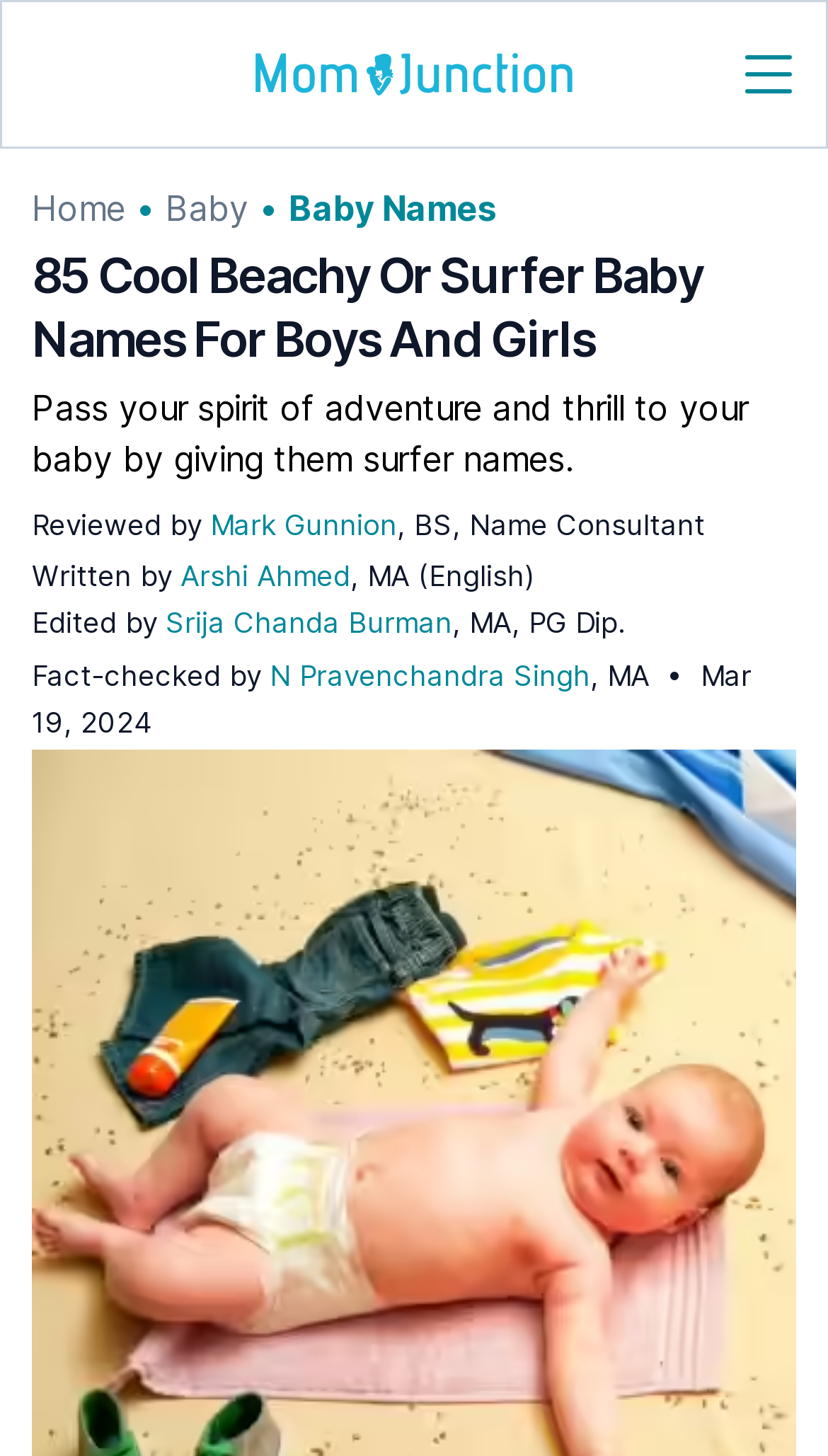What is the topic of the webpage?
Please provide an in-depth and detailed response to the question.

The topic of the webpage can be determined by reading the heading '85 Cool Beachy Or Surfer Baby Names For Boys And Girls' and the introductory text 'Pass your spirit of adventure and thrill to your baby by giving them surfer names'.